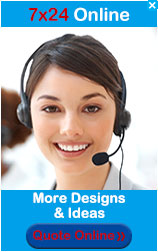Please answer the following question using a single word or phrase: What is the color of the border in the backdrop?

Blue